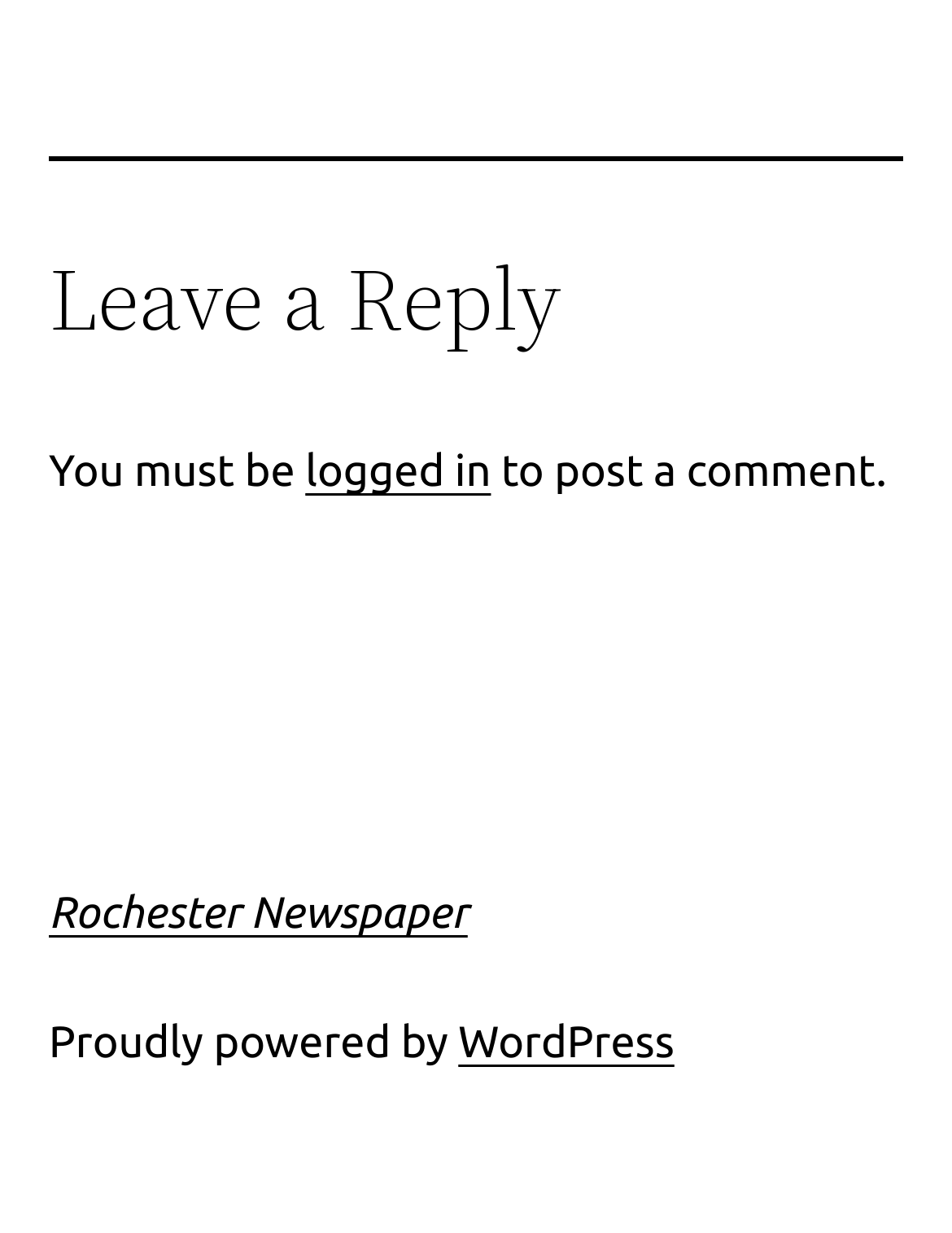Provide a brief response to the question using a single word or phrase: 
What is the name of the newspaper mentioned?

Rochester Newspaper